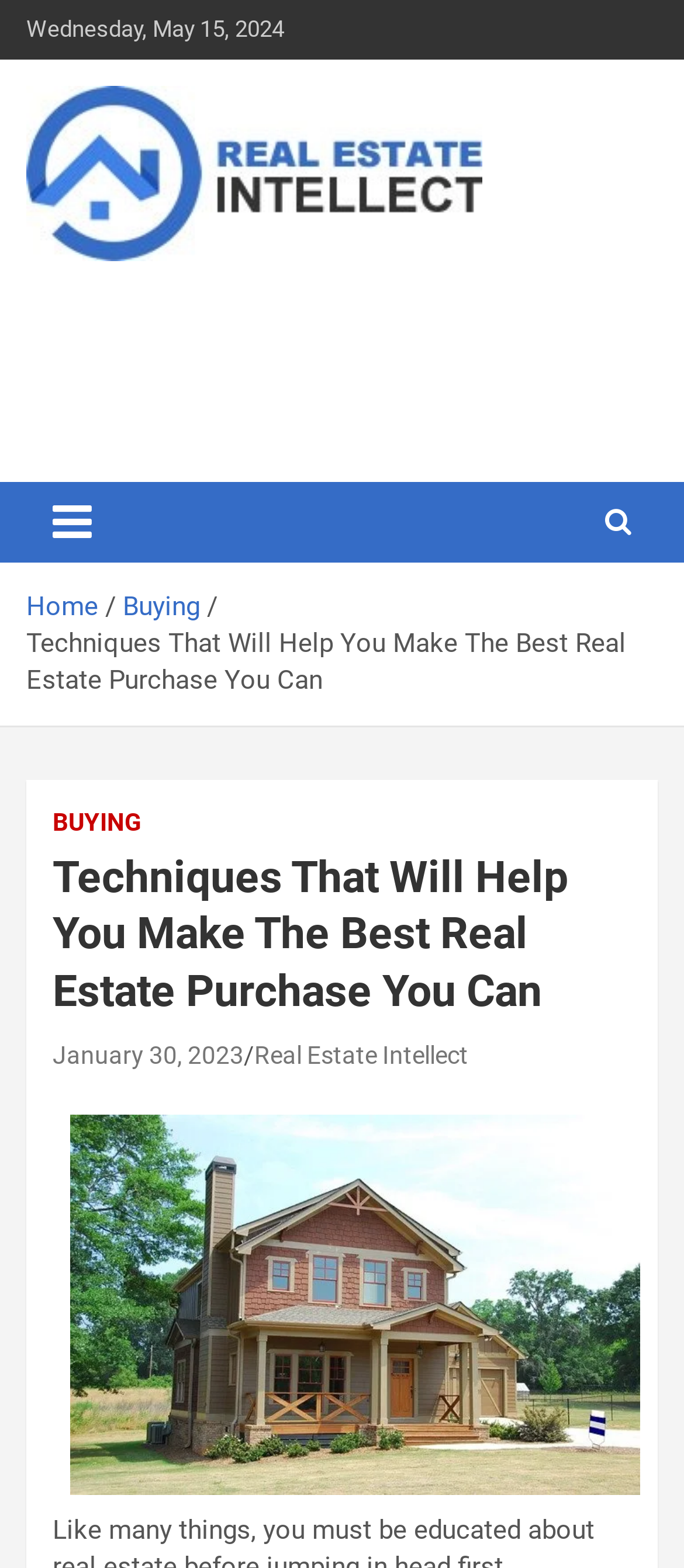Locate the bounding box coordinates of the element that should be clicked to execute the following instruction: "view buying guide".

[0.179, 0.377, 0.292, 0.397]